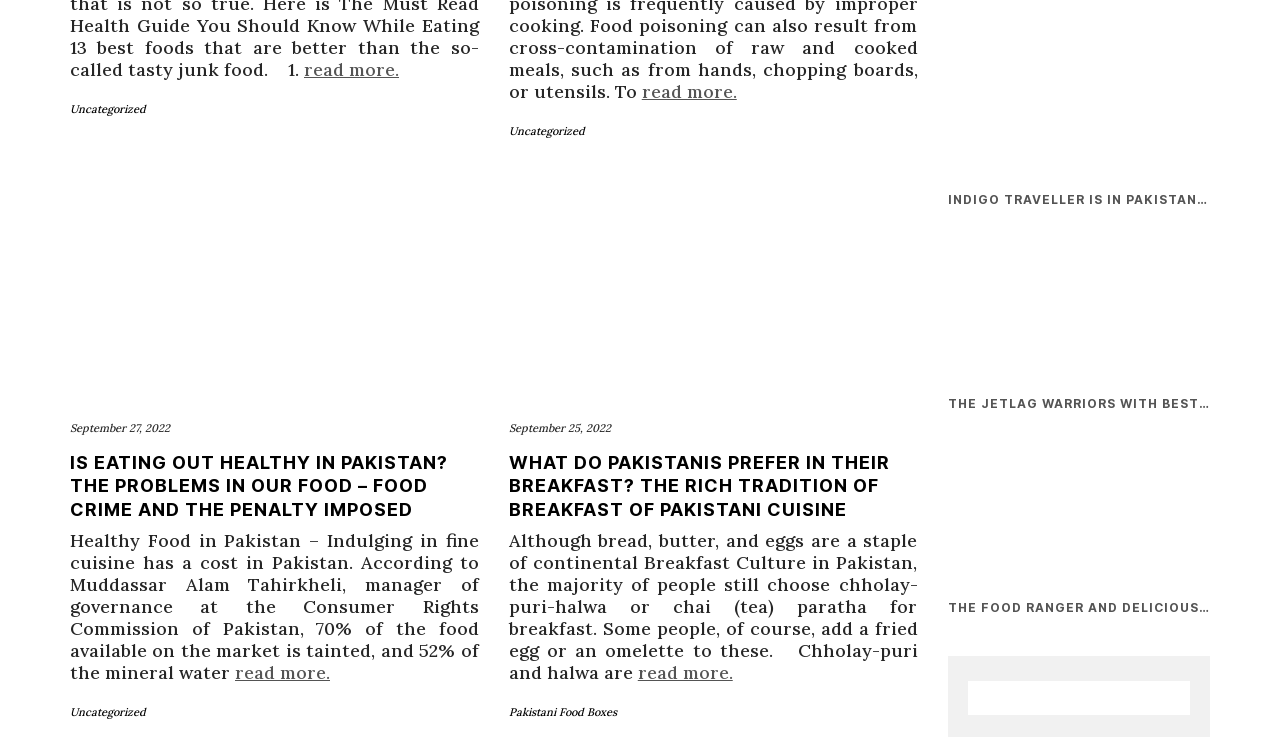Can you show the bounding box coordinates of the region to click on to complete the task described in the instruction: "view 'What Do Pakistanis Prefer in Their Breakfast?' article"?

[0.397, 0.24, 0.717, 0.532]